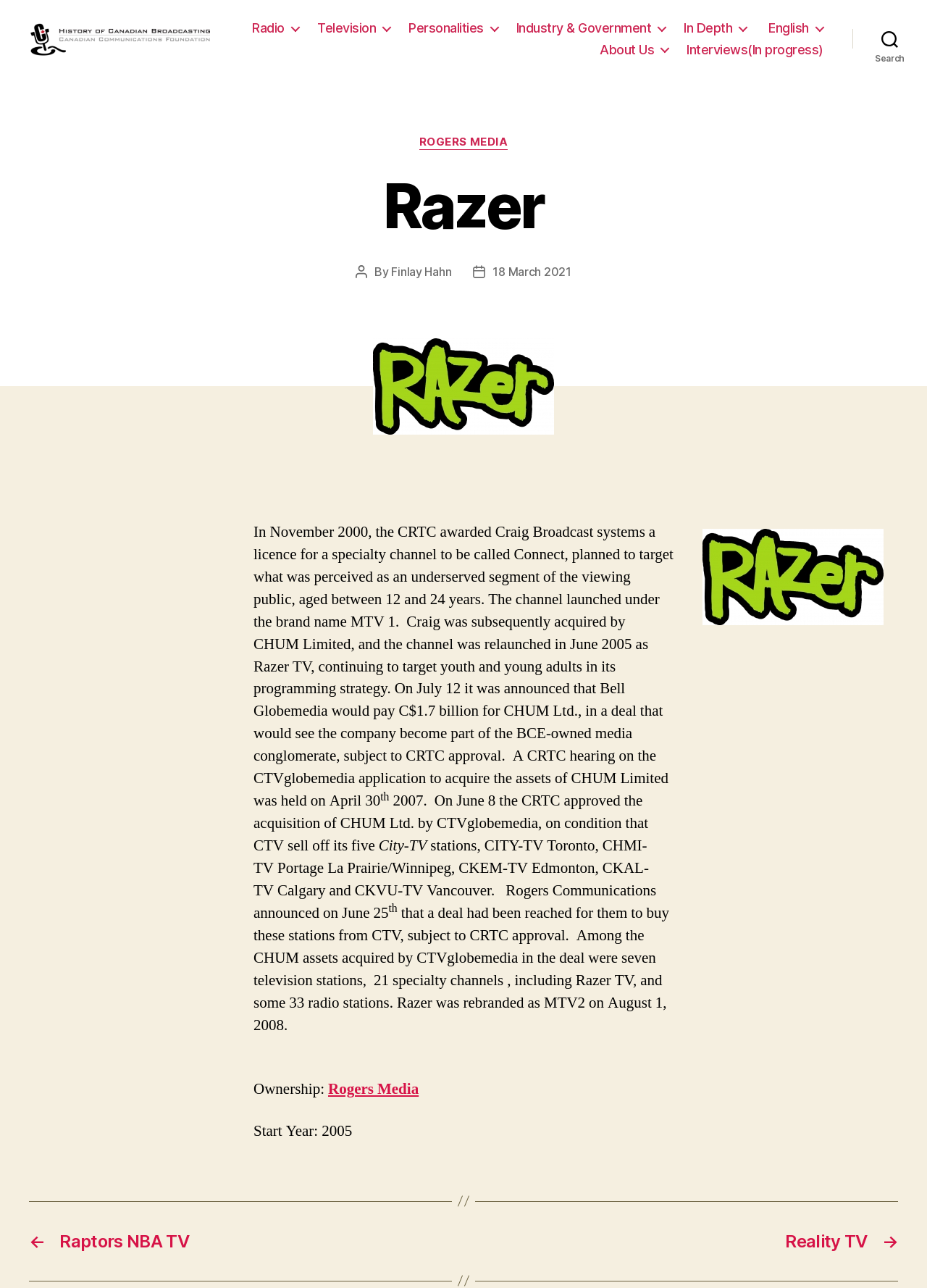Provide a brief response to the question below using a single word or phrase: 
What is the name of the company that bought the five City-TV stations from CTV?

Rogers Communications